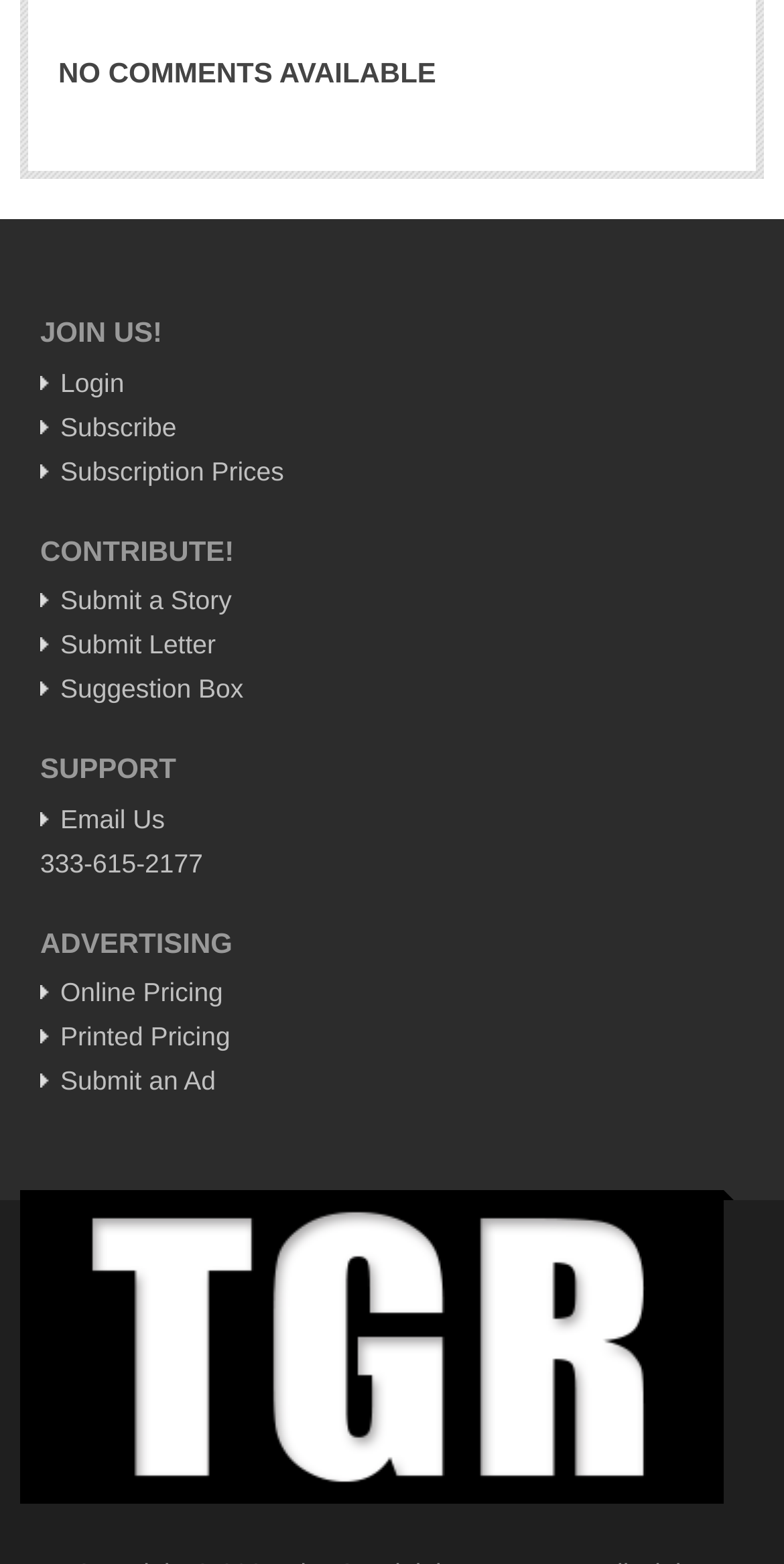Pinpoint the bounding box coordinates of the clickable element to carry out the following instruction: "Click on Weekly Worship - June 07, 2024."

[0.067, 0.048, 0.535, 0.081]